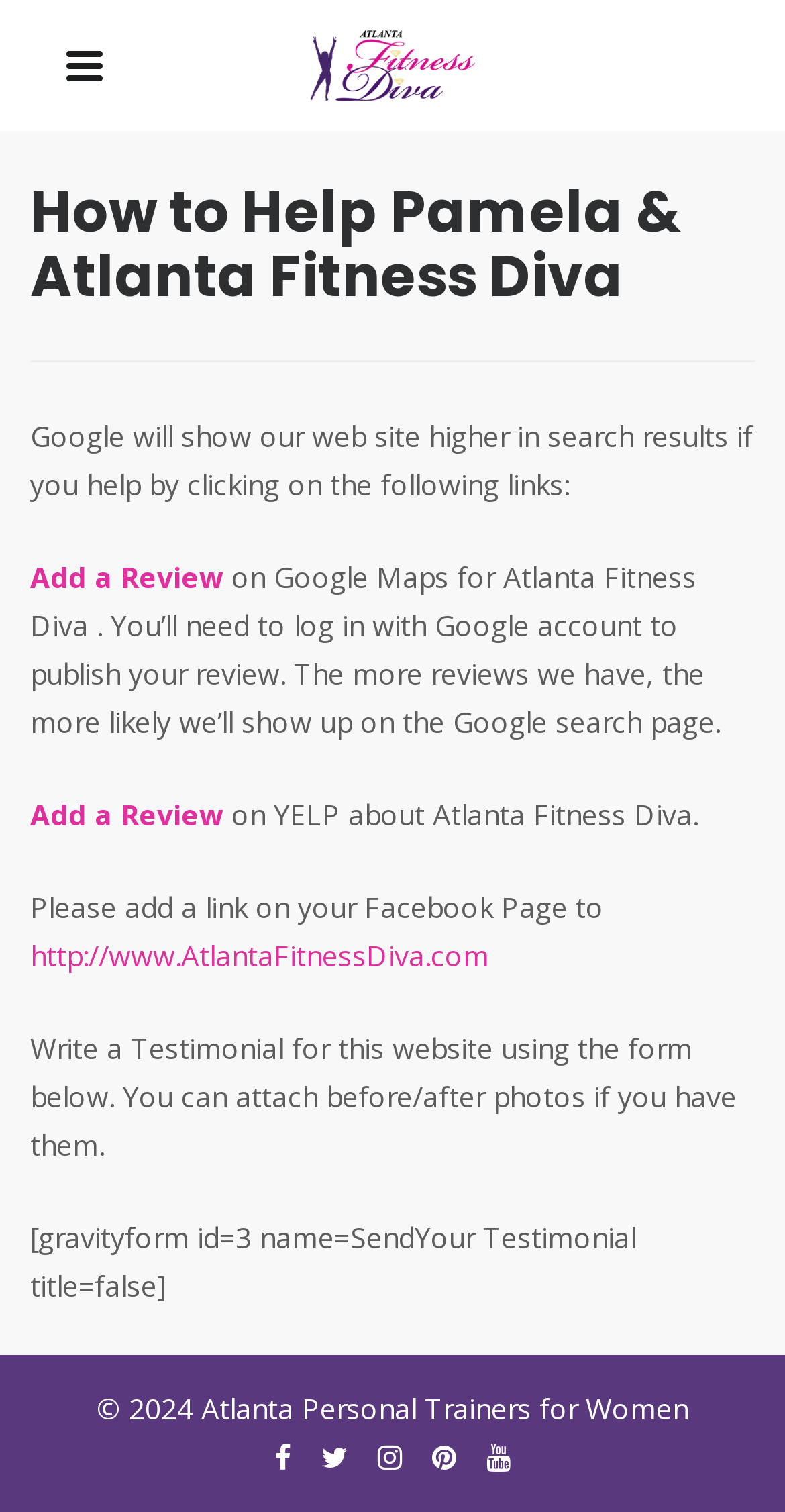How many ways are there to help Pamela?
Use the information from the screenshot to give a comprehensive response to the question.

There are four ways to help Pamela mentioned on the page: adding a review on Google Maps, adding a review on YELP, adding a link on Facebook, and writing a testimonial using the form provided.